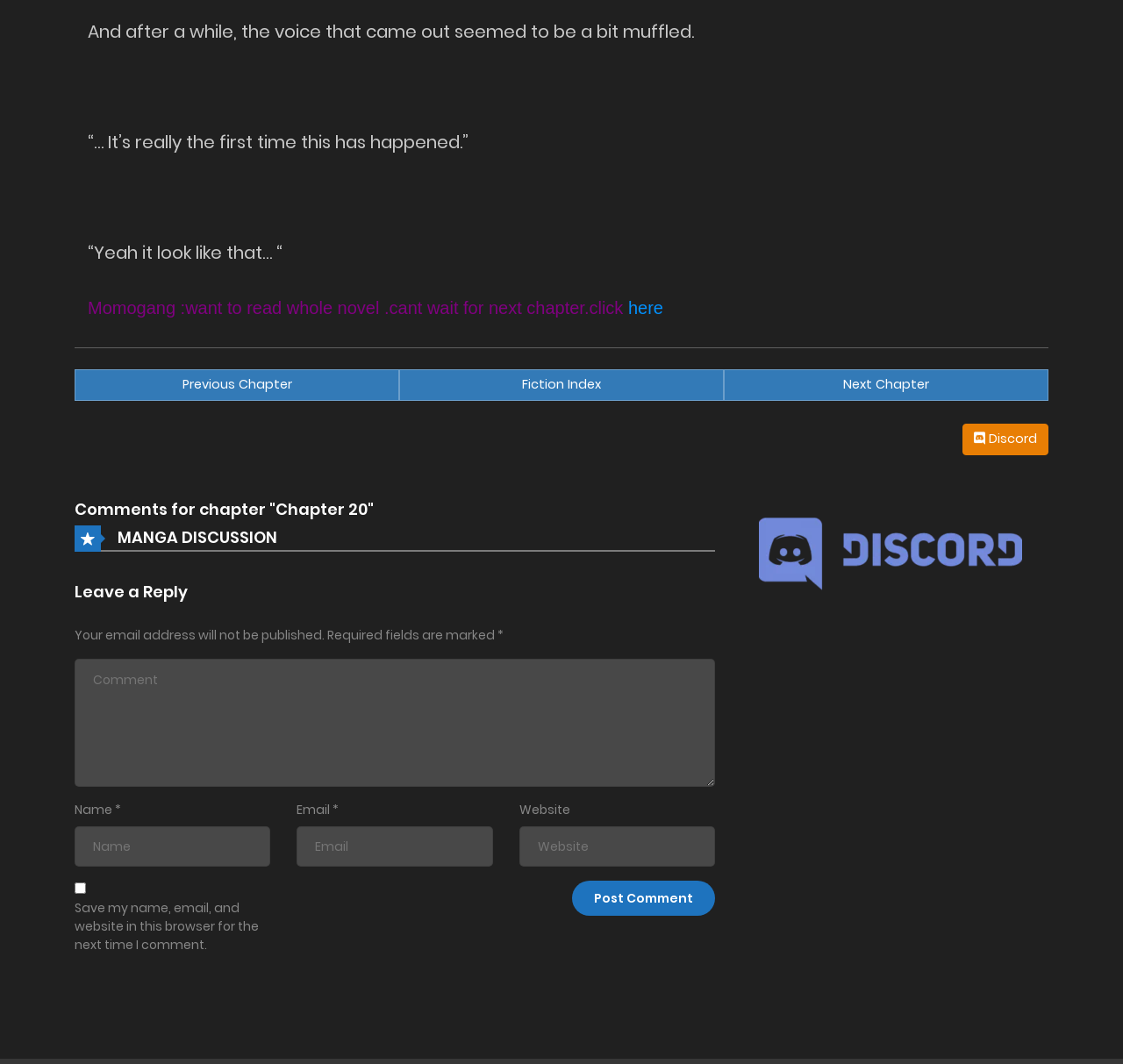Show the bounding box coordinates for the HTML element described as: "parent_node: Website name="url" placeholder="Website"".

[0.462, 0.776, 0.637, 0.814]